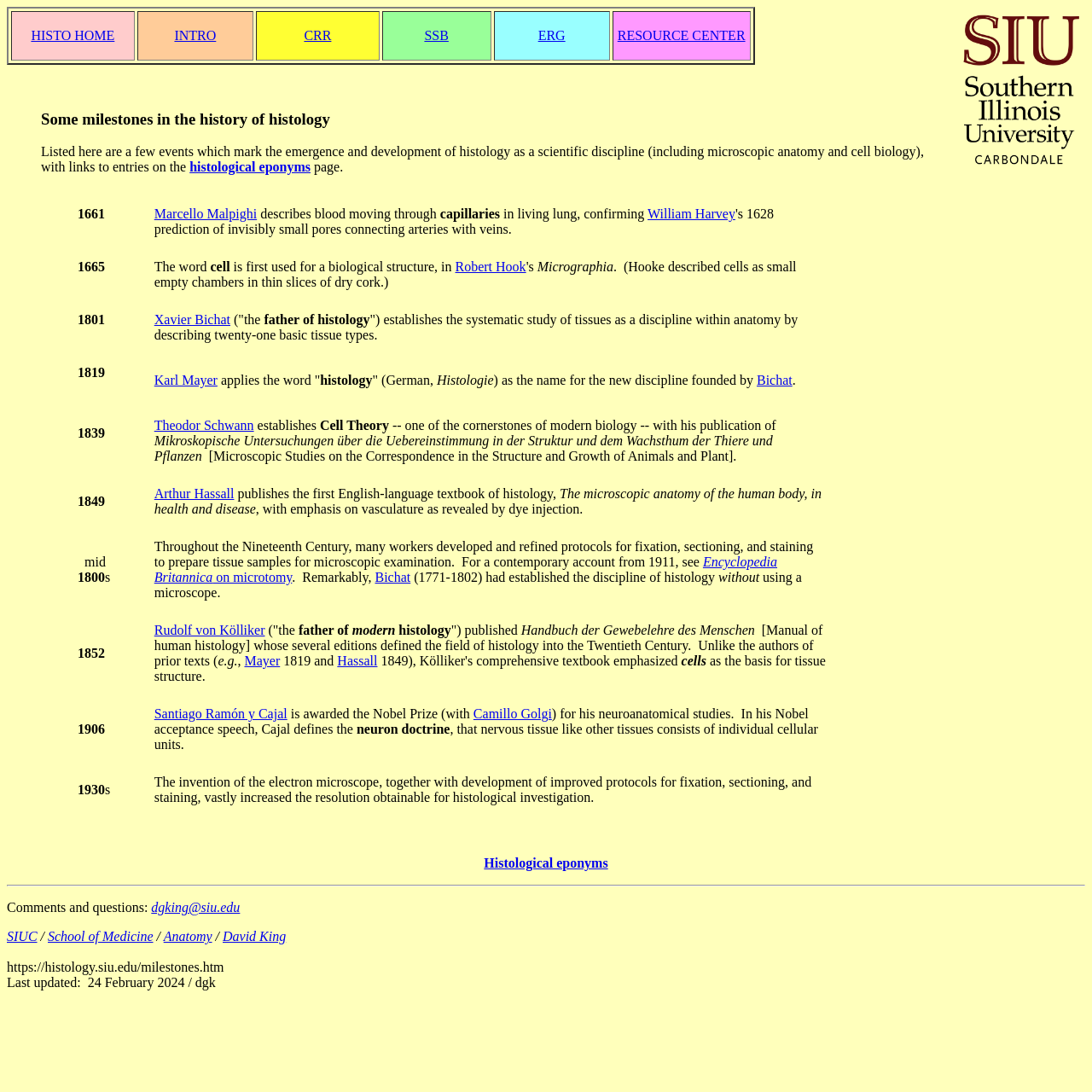Please determine the bounding box coordinates for the element that should be clicked to follow these instructions: "Visit the RESOURCE CENTER".

[0.565, 0.026, 0.682, 0.039]